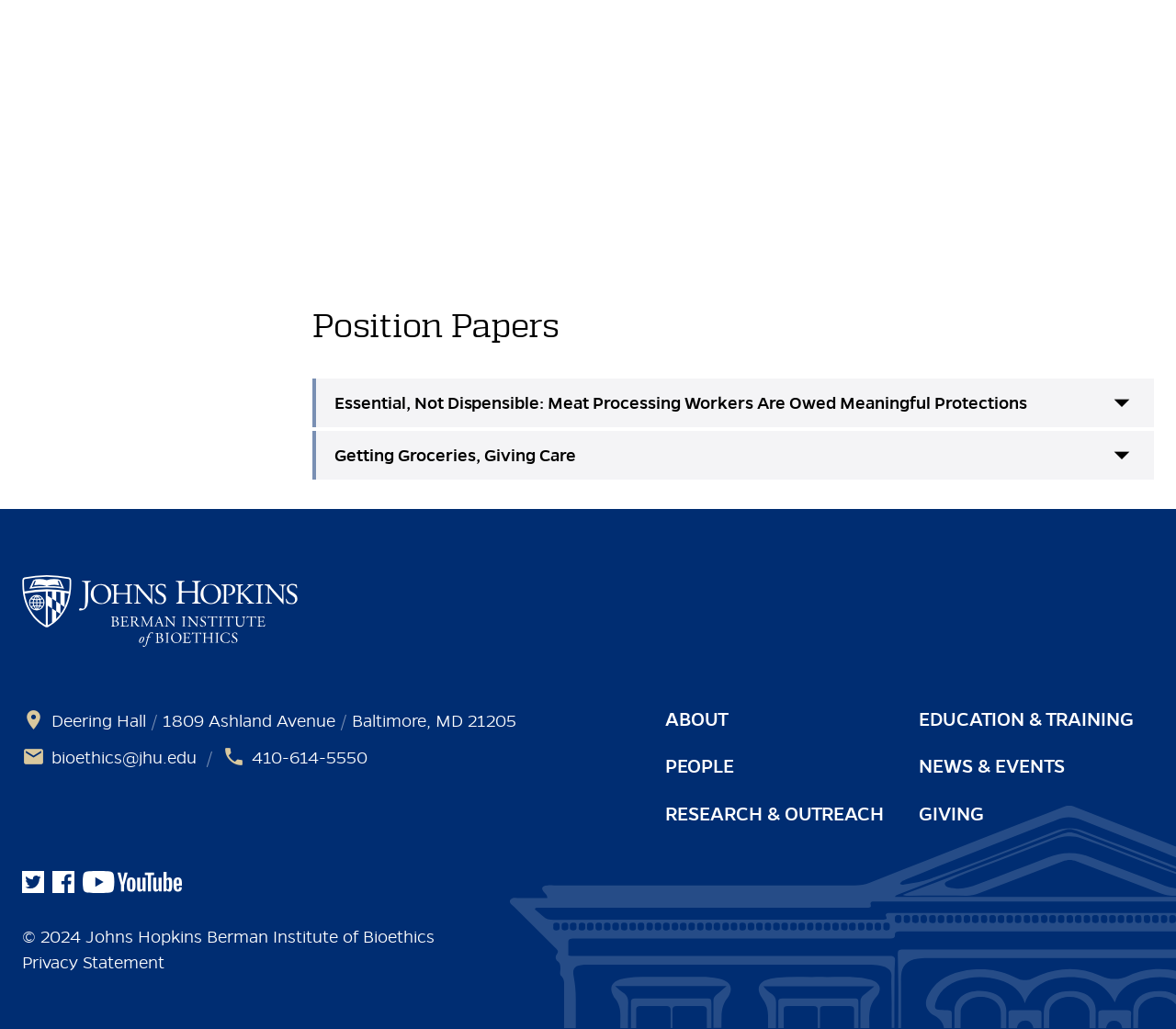What is the copyright year?
Please answer the question with as much detail as possible using the screenshot.

The answer can be found in the StaticText element '© 2024 Johns Hopkins Berman Institute of Bioethics' with bounding box coordinates [0.019, 0.9, 0.37, 0.921]. This element is likely to be the copyright information, and the year is 2024.